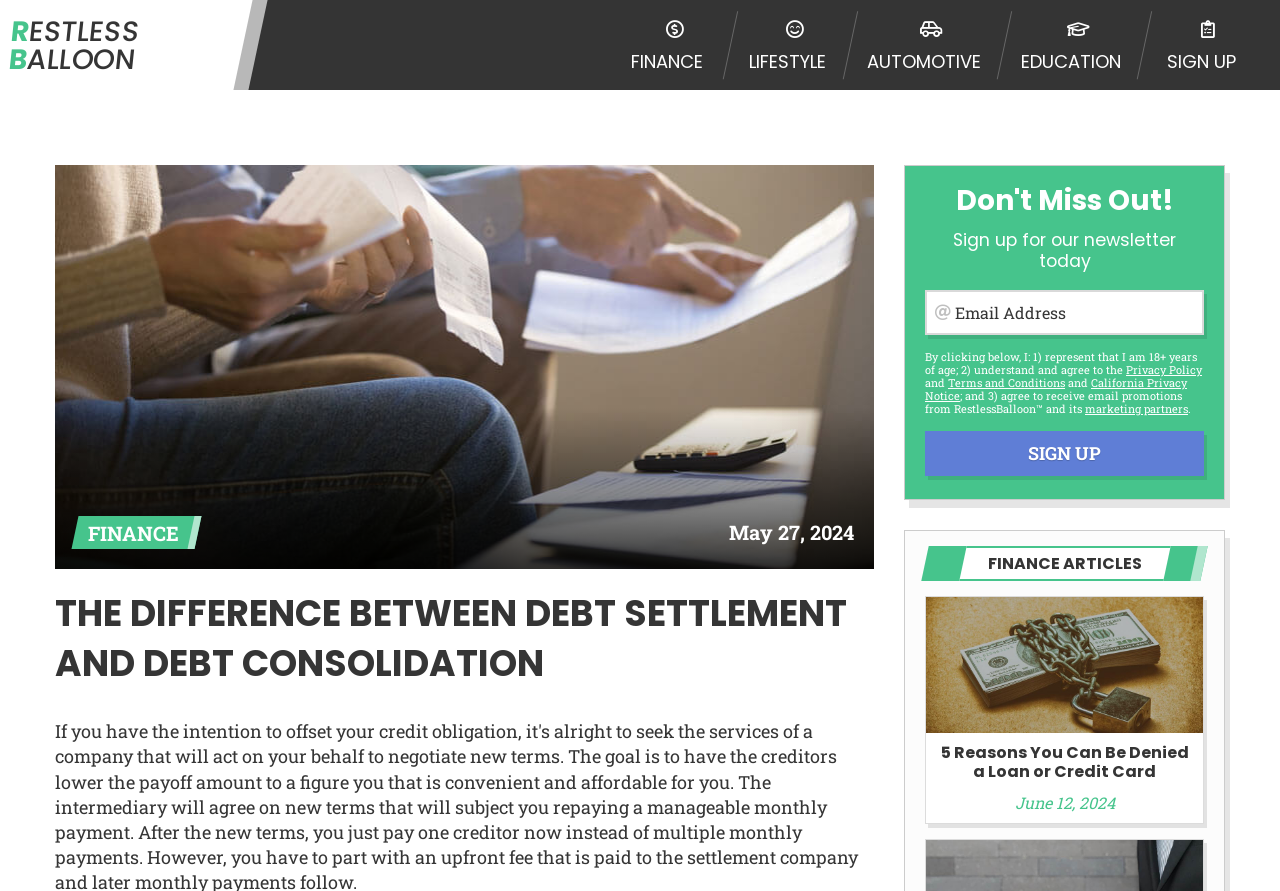Generate an in-depth caption that captures all aspects of the webpage.

The webpage is titled "RestlessBalloon" and has a prominent heading with the same title at the top. Below the title, there are five links aligned horizontally, labeled as "FINANCE", "LIFESTYLE", "AUTOMOTIVE", "EDUCATION", and "SIGN UP". 

The main content of the page is divided into two sections. On the left side, there is an article titled "THE DIFFERENCE BETWEEN DEBT SETTLEMENT AND DEBT CONSOLIDATION" with an accompanying image. Below the article title, there is a subheading "FINANCE" and a timestamp "May 27, 2024". 

On the right side, there is a section promoting a newsletter signup. It has a heading "Don't Miss Out!" and a subheading "Sign up for our newsletter today". Below this, there is a textbox to input an email address, followed by a paragraph of text describing the terms and conditions of signing up. There are three links to "Privacy Policy", "Terms and Conditions", and "California Privacy Notice" within this paragraph. 

Below the newsletter signup section, there is a heading "FINANCE ARTICLES" followed by a link to an article titled "5 Reasons You Can Be Denied a Loan or Credit Card" with an accompanying image. The article title is repeated as a heading below the image, and there is a timestamp "June 12, 2024" at the bottom.